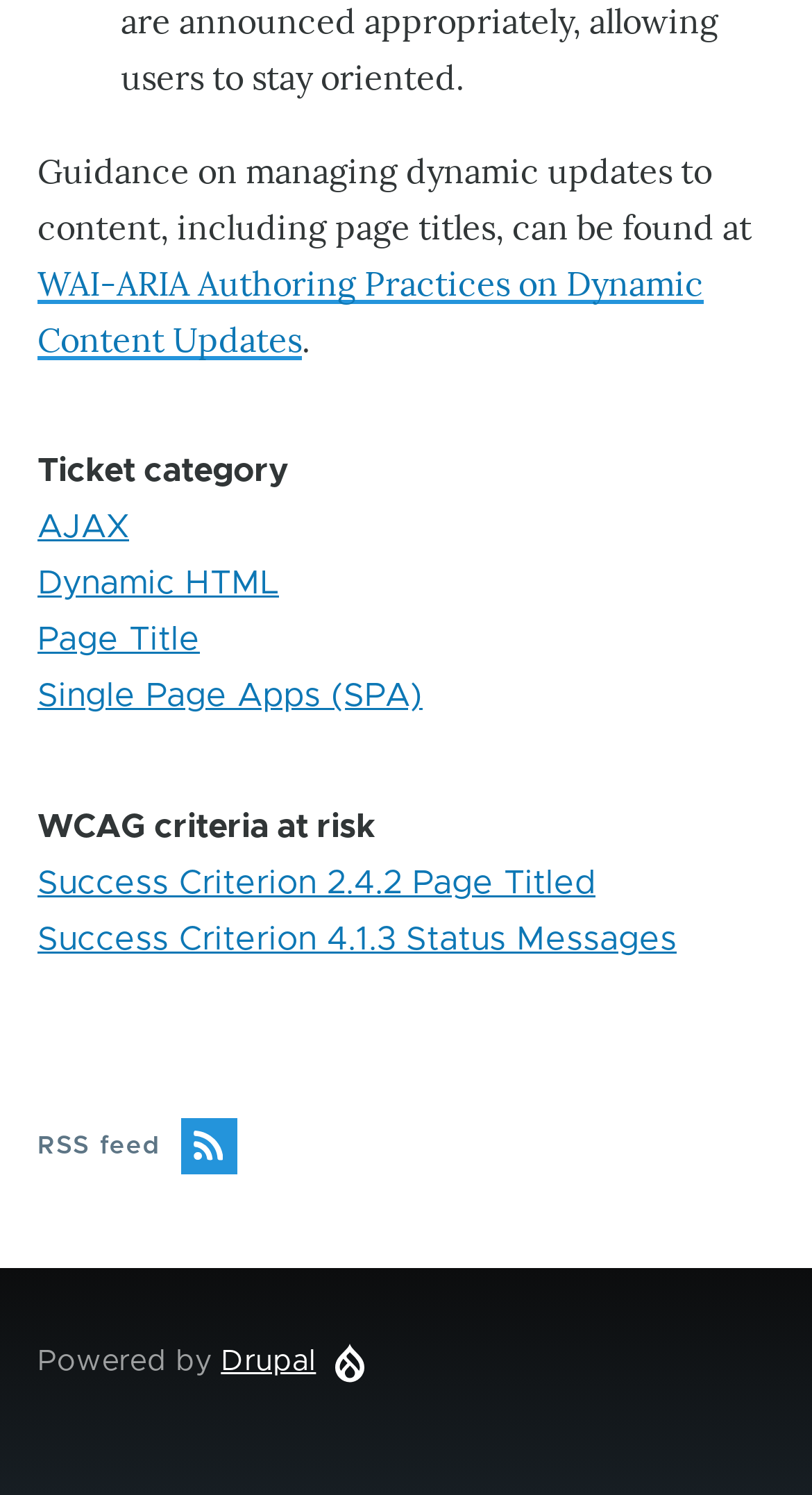Can you specify the bounding box coordinates for the region that should be clicked to fulfill this instruction: "View RSS feed".

[0.046, 0.748, 0.954, 0.786]